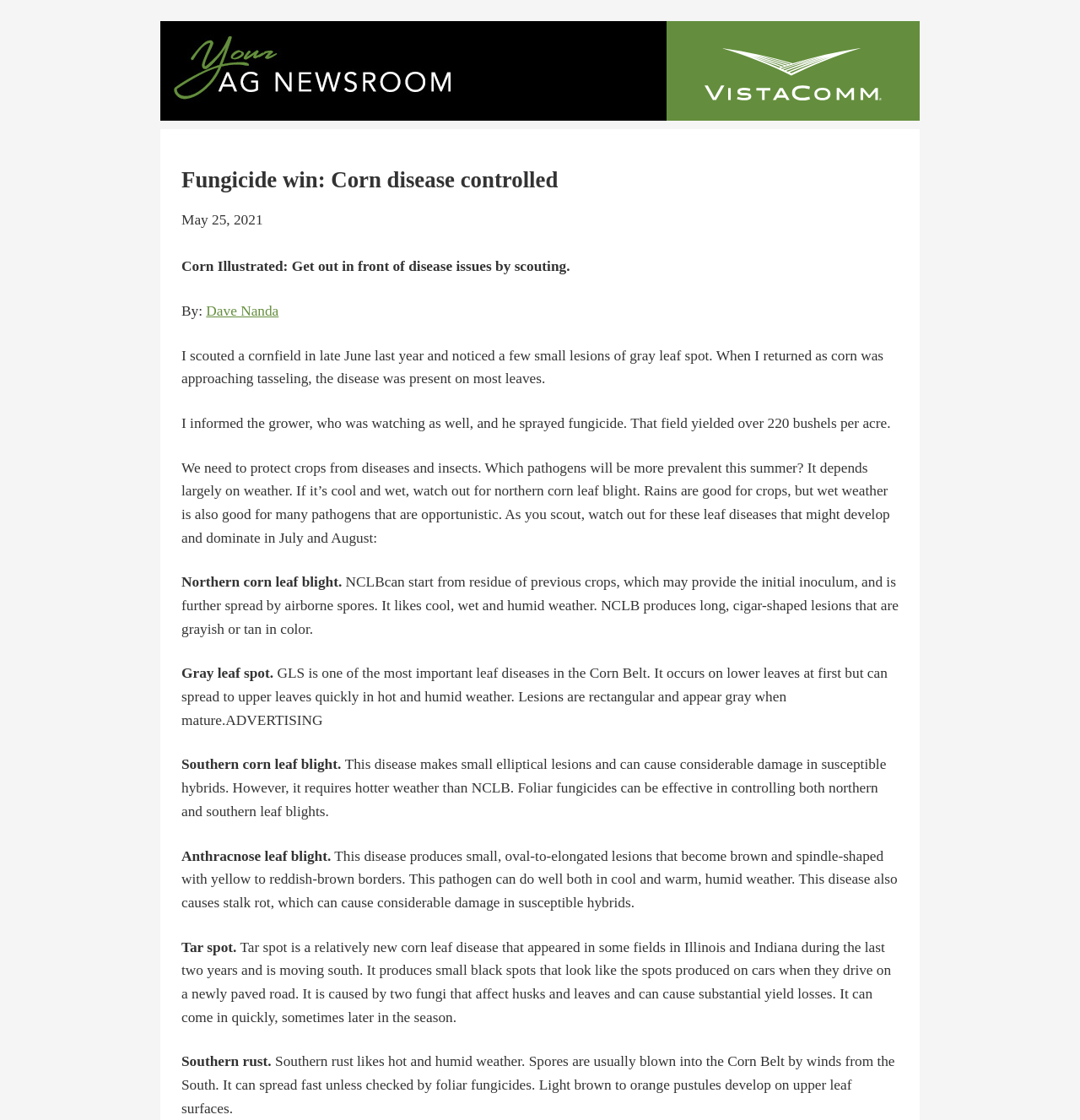What is the author of the article?
Provide a detailed and well-explained answer to the question.

I found the author's name by looking at the text 'By:' followed by 'Dave Nanda' which is a link, indicating that Dave Nanda is the author of the article.